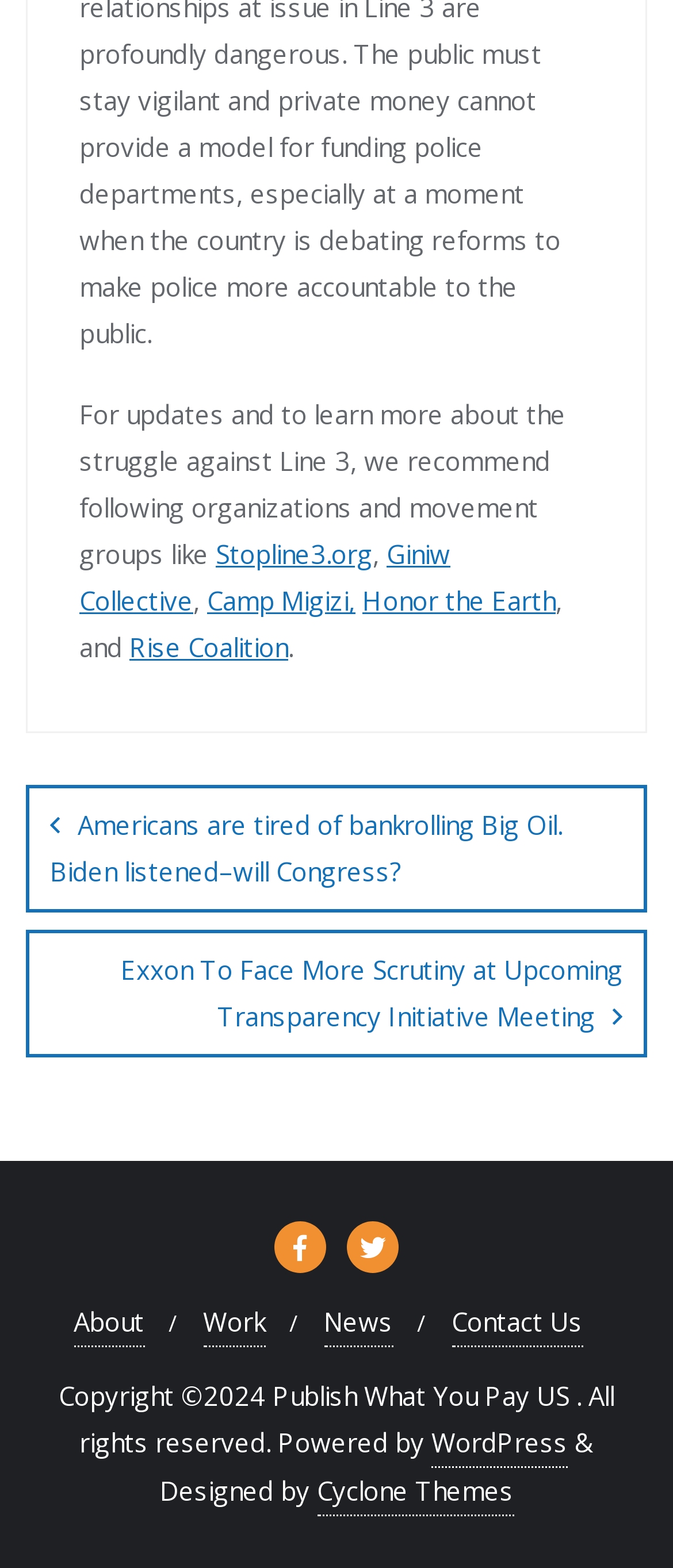Find the bounding box coordinates of the area that needs to be clicked in order to achieve the following instruction: "go to About page". The coordinates should be specified as four float numbers between 0 and 1, i.e., [left, top, right, bottom].

[0.109, 0.829, 0.214, 0.86]